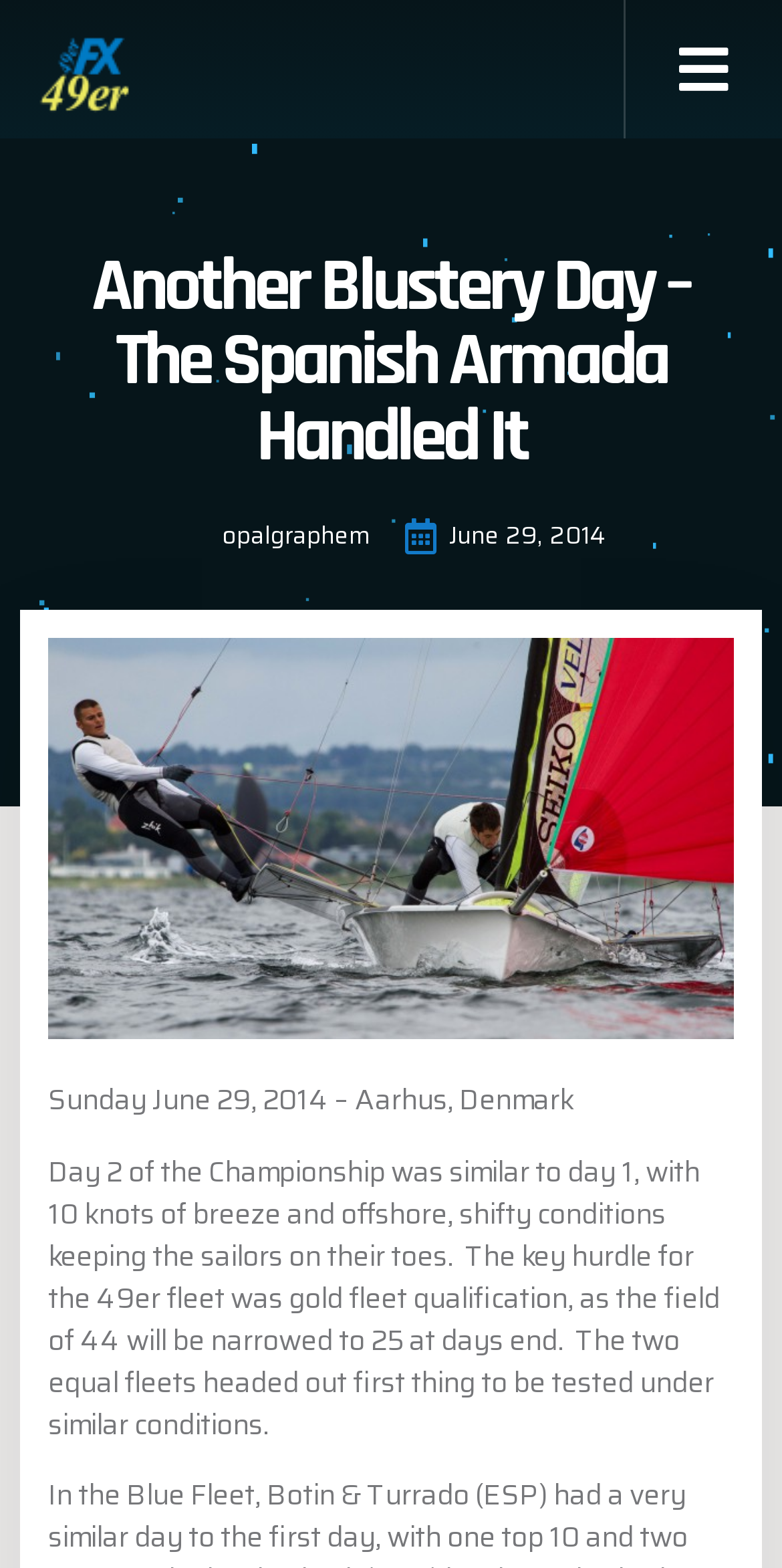What is the location of the event?
Using the information presented in the image, please offer a detailed response to the question.

I found the location of the event by reading the static text element that says 'Sunday June 29, 2014 – Aarhus, Denmark'. This text is likely describing the event and its location.